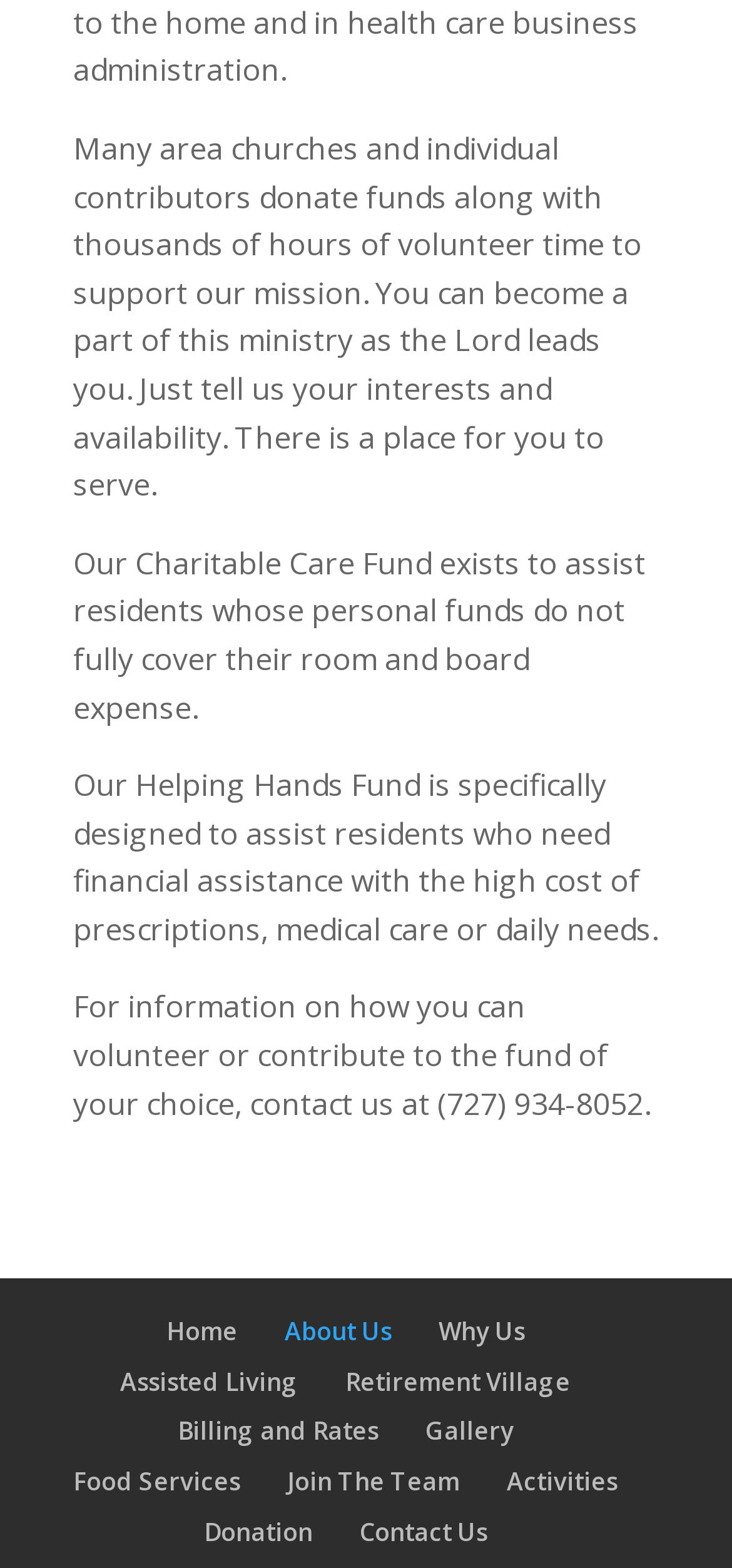Locate the bounding box coordinates of the clickable region necessary to complete the following instruction: "contact us". Provide the coordinates in the format of four float numbers between 0 and 1, i.e., [left, top, right, bottom].

[0.491, 0.966, 0.665, 0.987]